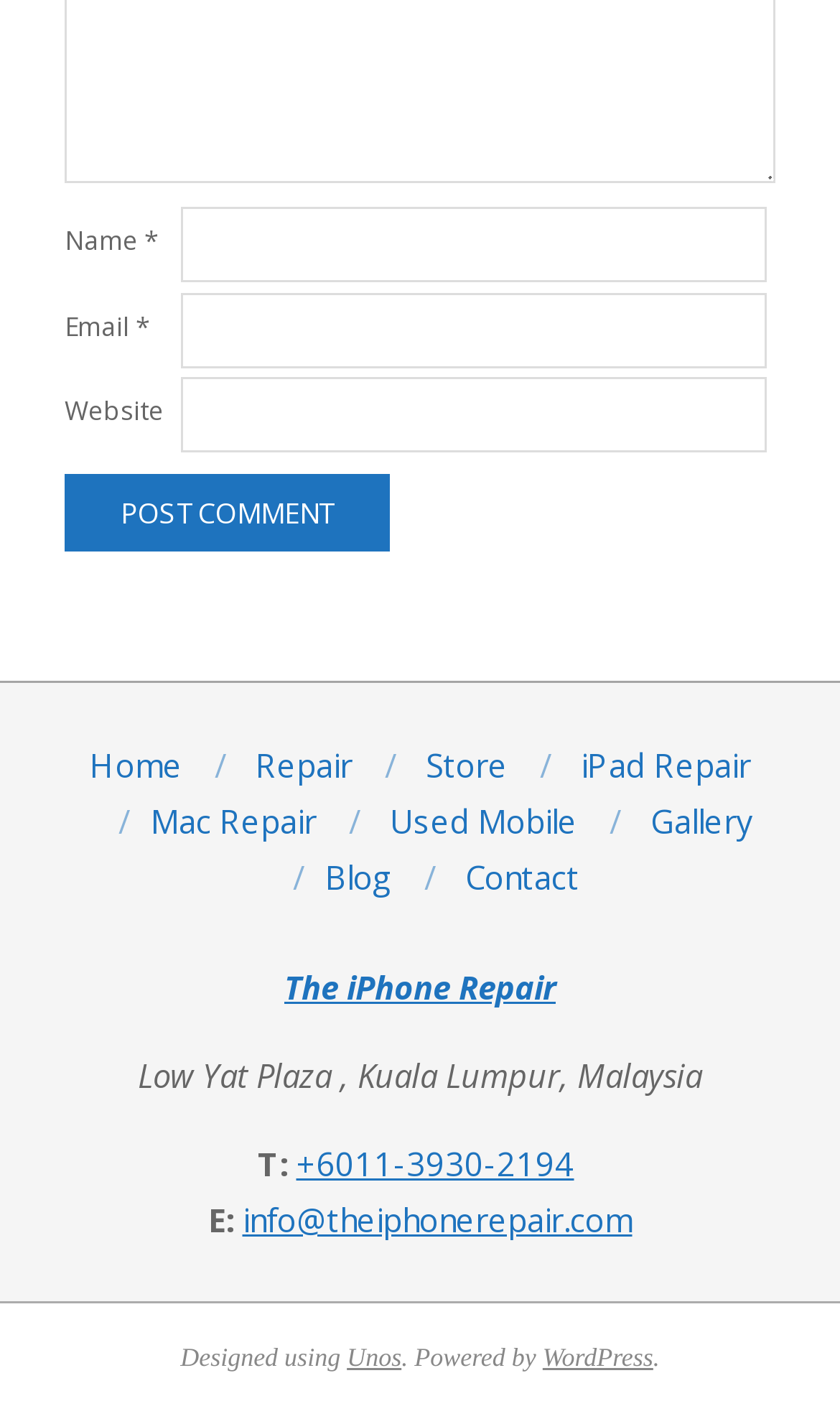Use one word or a short phrase to answer the question provided: 
What is the purpose of the webpage?

To provide information about iPhone repair services